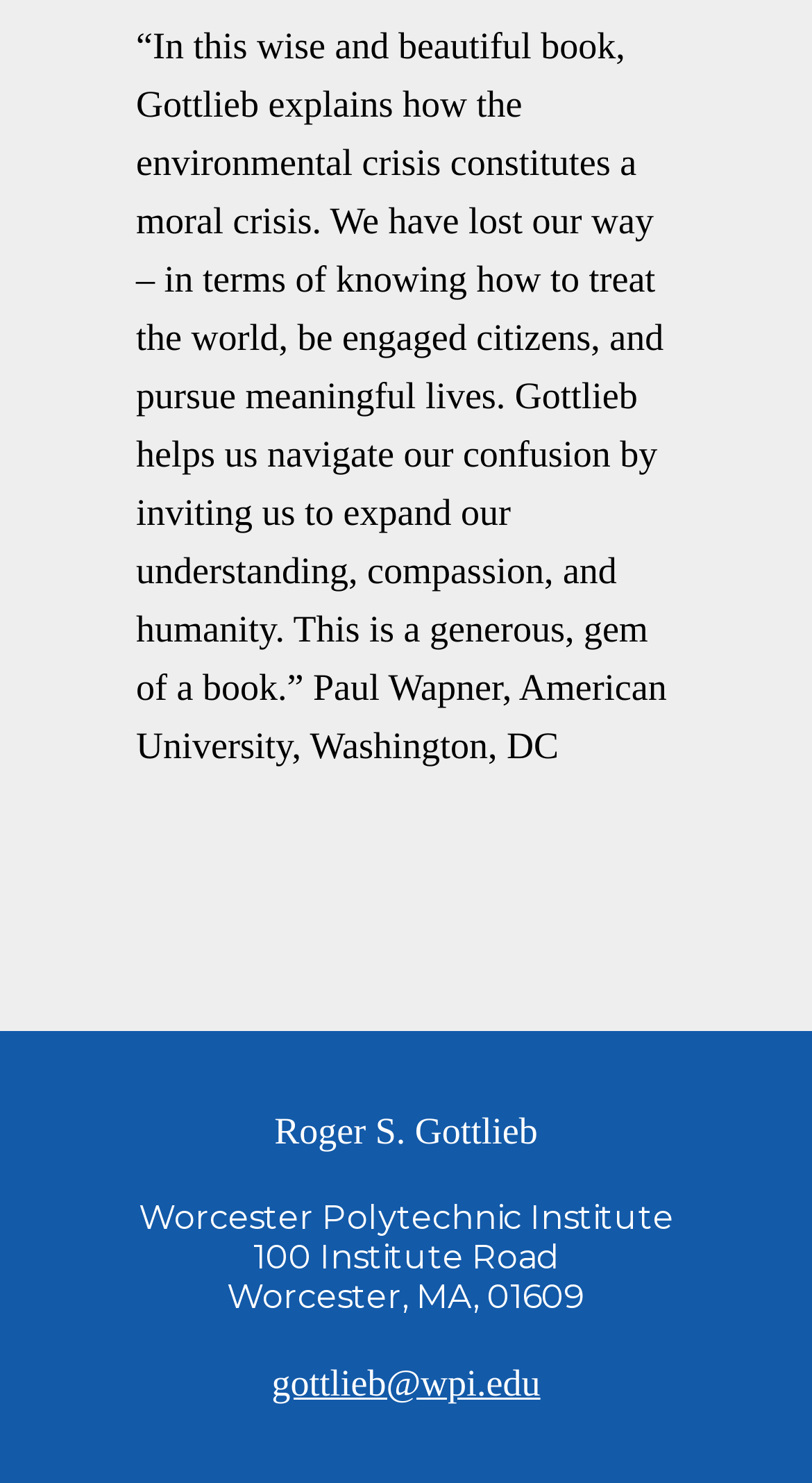Determine the bounding box coordinates for the HTML element described here: "gottlieb@wpi.edu".

[0.335, 0.918, 0.665, 0.946]